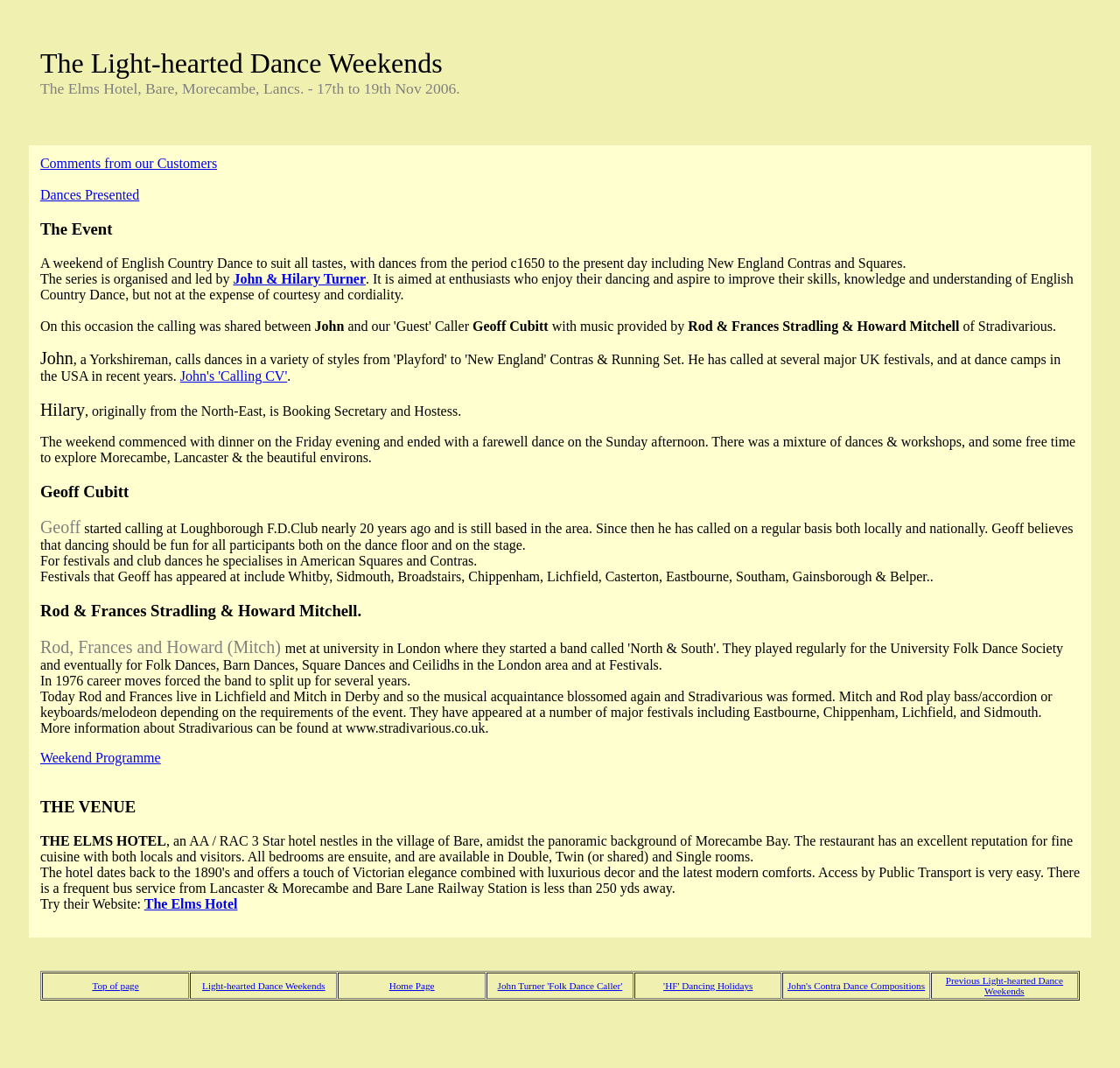Please respond to the question using a single word or phrase:
What is the name of the hotel where the event took place?

The Elms Hotel